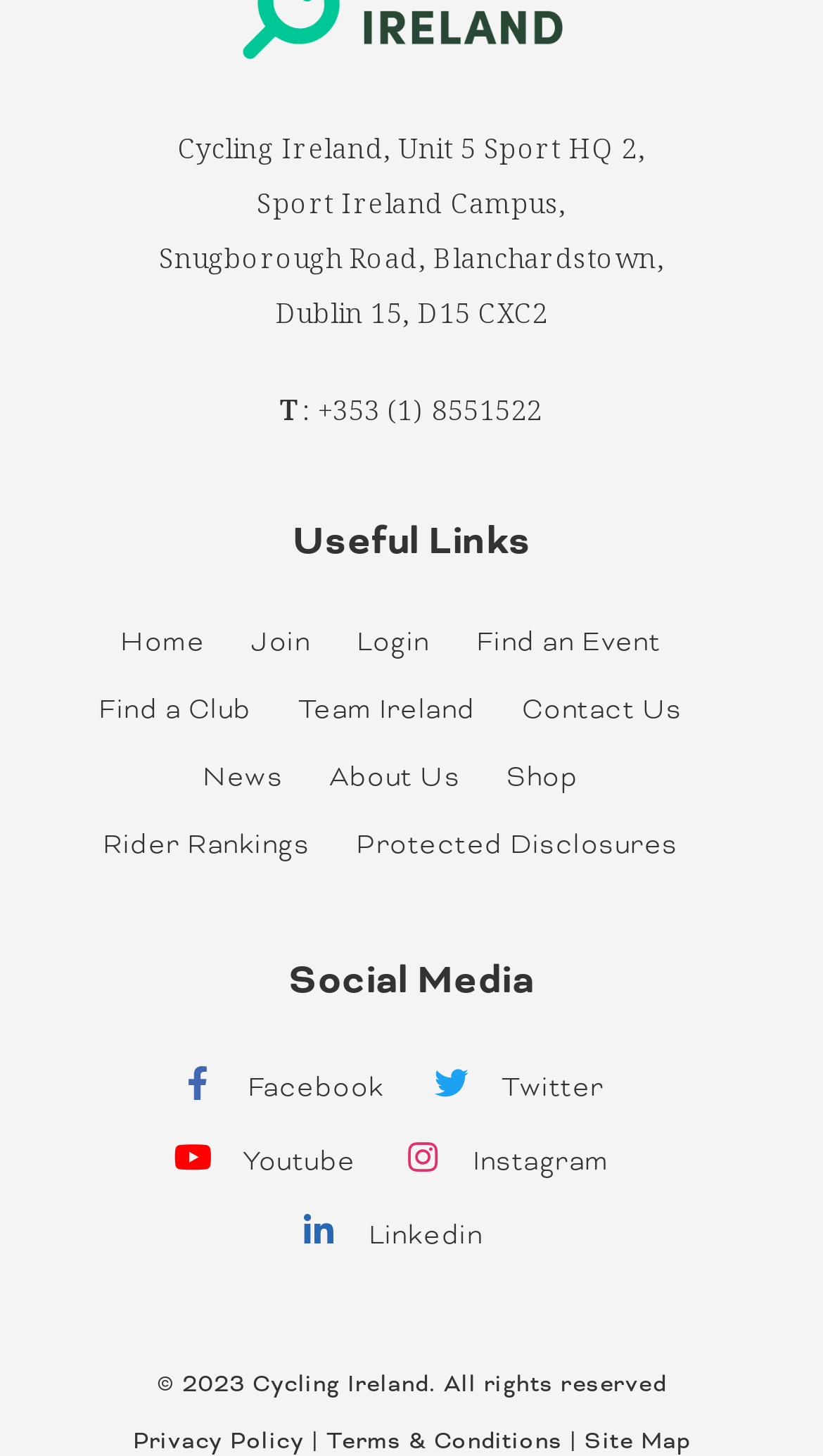Specify the bounding box coordinates of the area to click in order to execute this command: 'Go to Shop'. The coordinates should consist of four float numbers ranging from 0 to 1, and should be formatted as [left, top, right, bottom].

[0.615, 0.524, 0.703, 0.544]